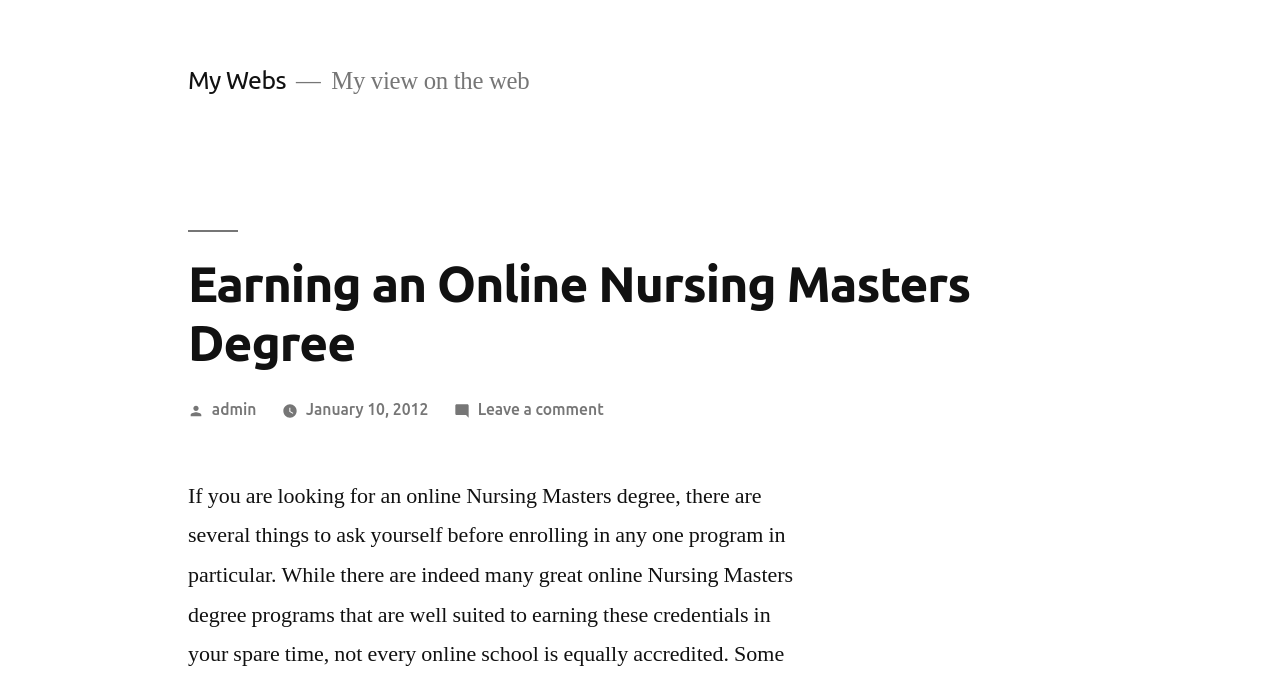Analyze and describe the webpage in a detailed narrative.

The webpage is about earning an online Nursing Masters degree. At the top left, there is a link to "My Webs" and a static text "My view on the web" next to it. Below these elements, there is a header section that spans across the top of the page. Within this header, the main title "Earning an Online Nursing Masters Degree" is prominently displayed. 

Below the title, there is a section that provides information about the author and the publication date. The text "Posted by" is followed by a link to the author "admin", and then a link to the publication date "January 10, 2012". 

At the bottom of this section, there is a link to "Leave a comment on Earning an Online Nursing Masters Degree", which suggests that the webpage contains an article or a blog post about the topic.